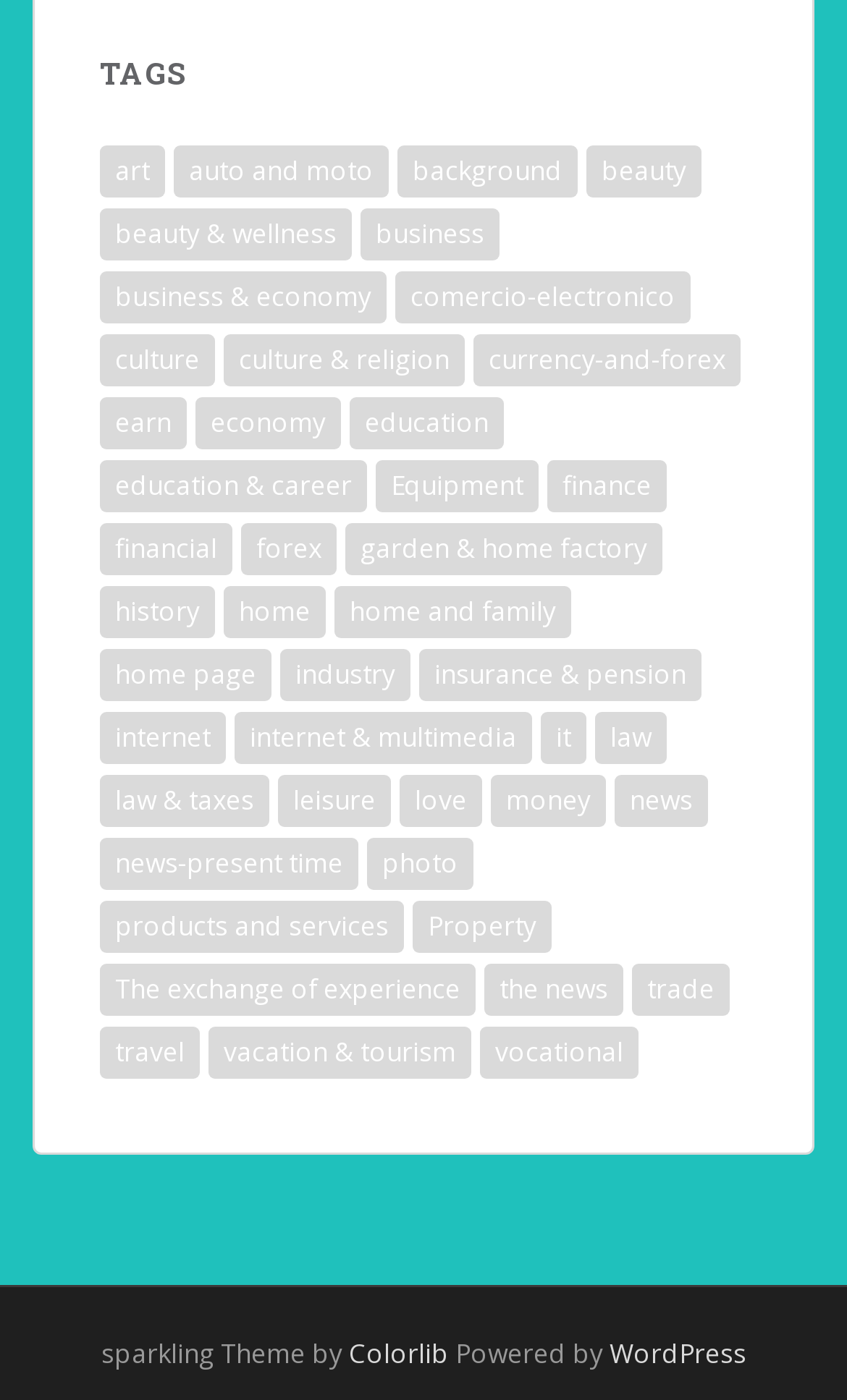Find the bounding box coordinates for the area that should be clicked to accomplish the instruction: "Visit 'WordPress'".

[0.719, 0.954, 0.881, 0.98]